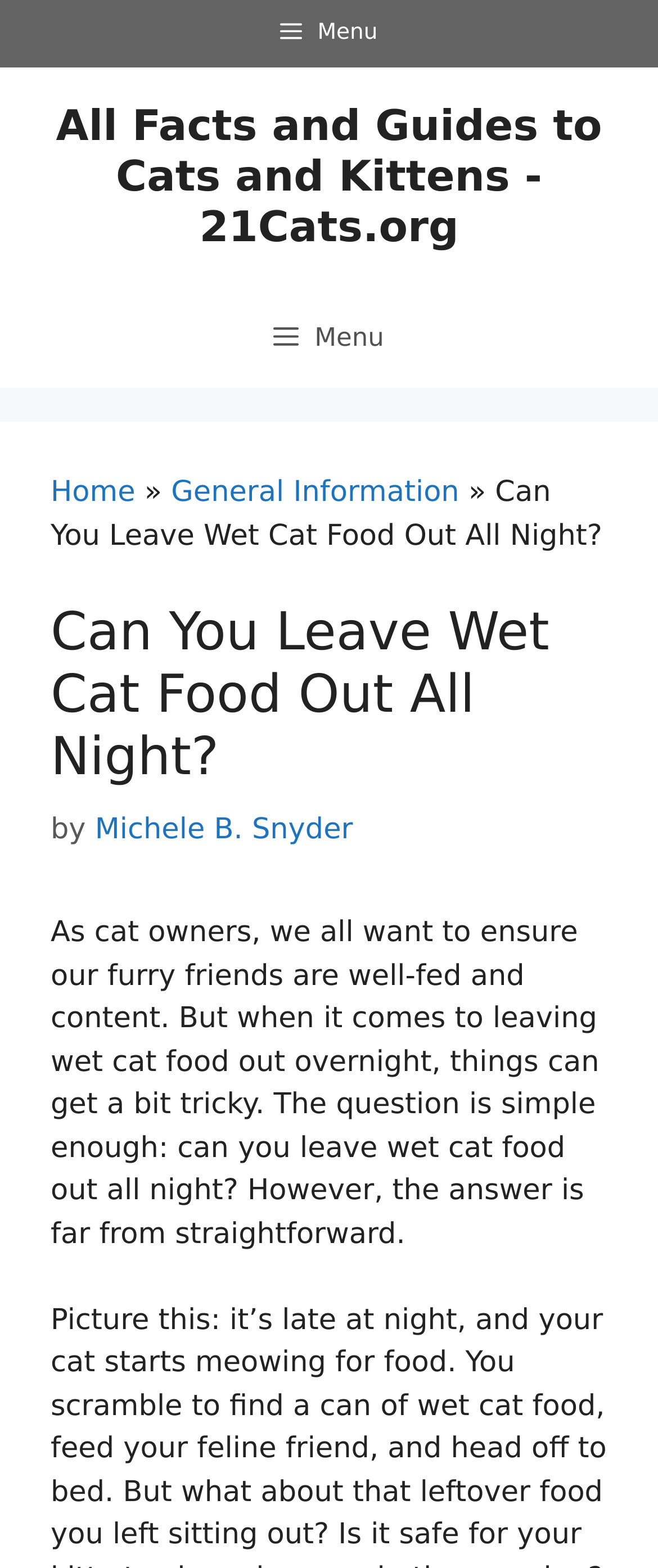Can you extract the headline from the webpage for me?

Can You Leave Wet Cat Food Out All Night?